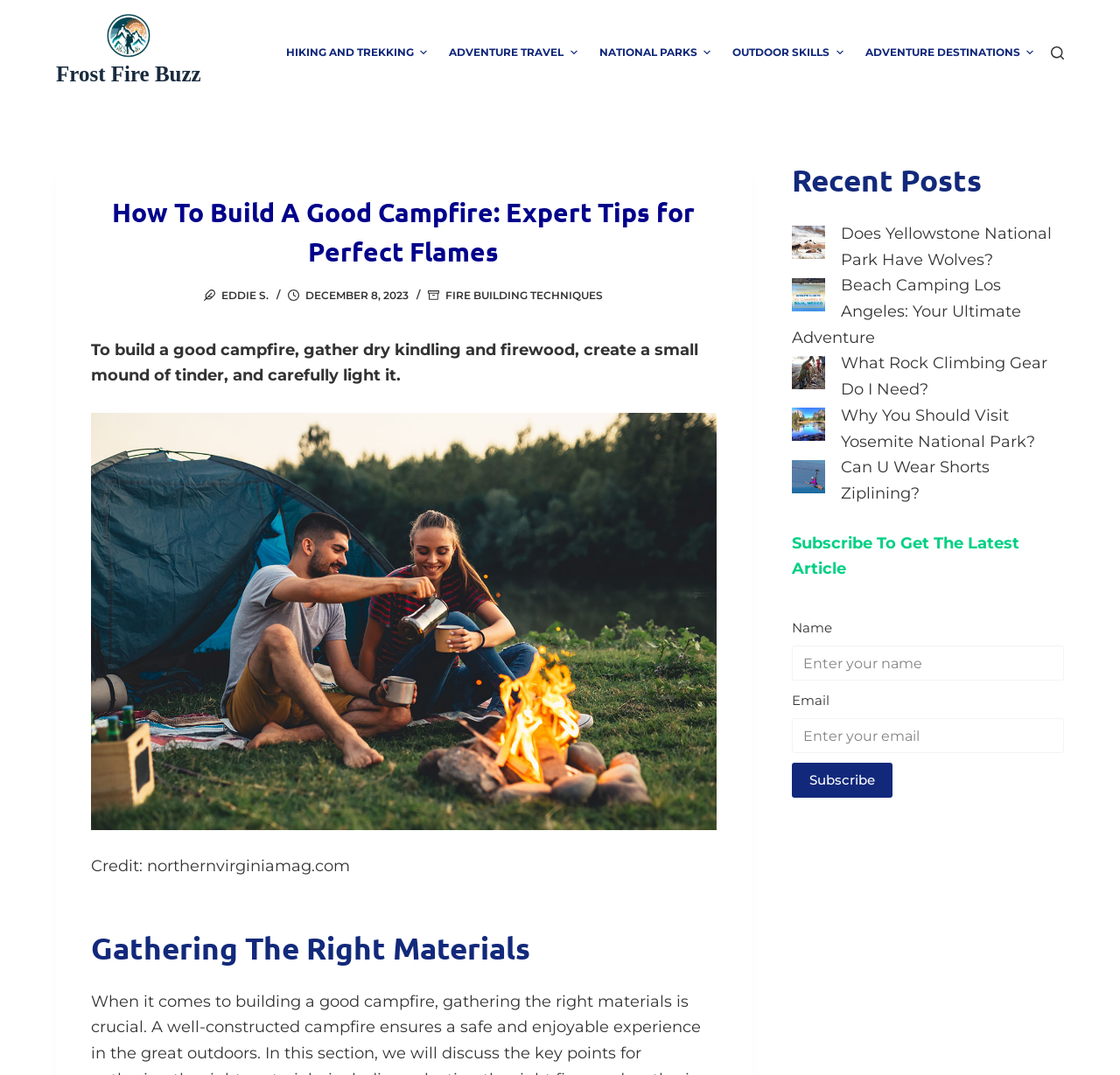Use one word or a short phrase to answer the question provided: 
What is the topic of the main article?

Building a good campfire